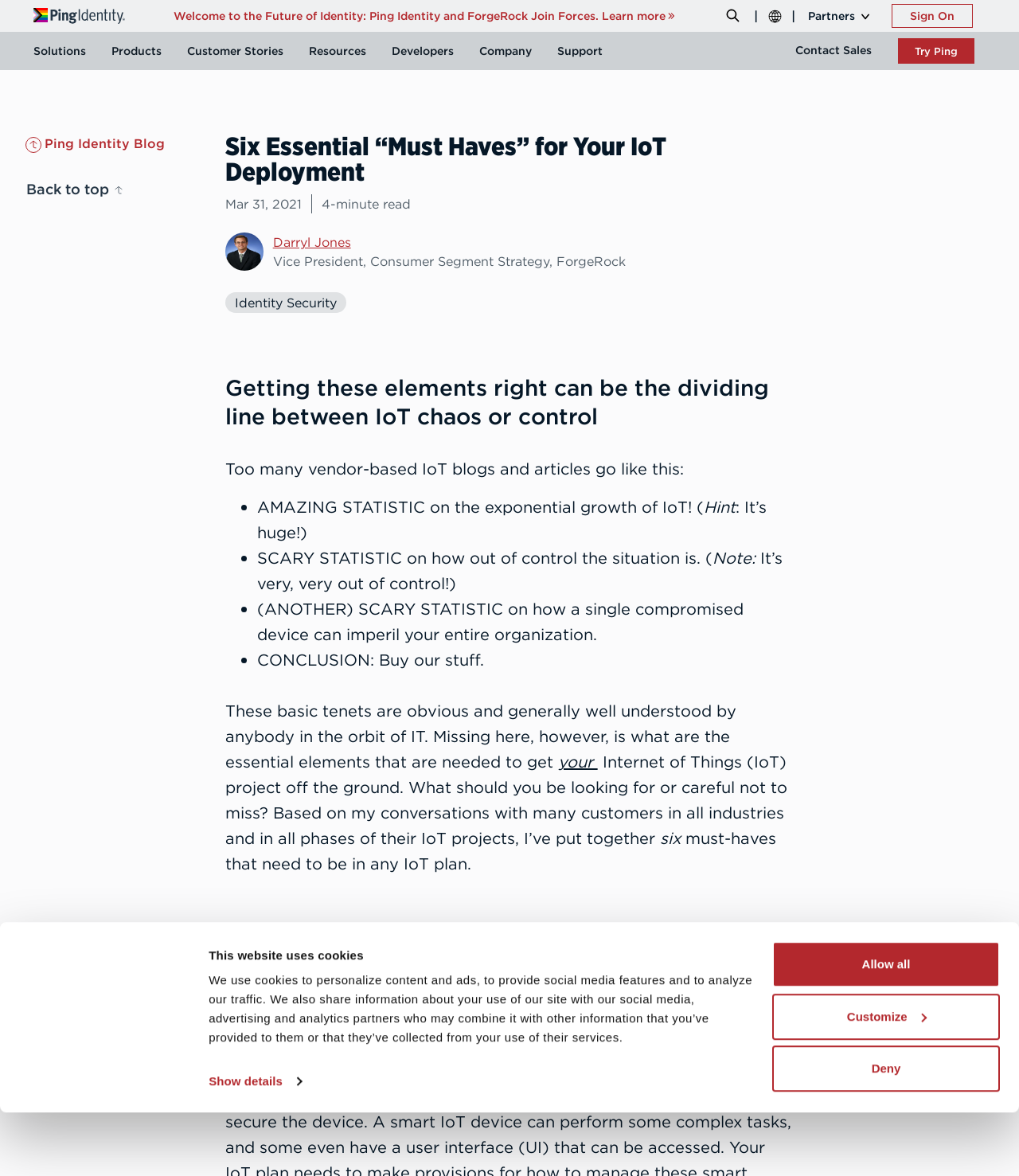What is the title of the blog post?
Look at the screenshot and provide an in-depth answer.

I found the title of the blog post by looking at the heading element with the text 'Six Essential “Must Haves” for Your IoT Deployment' which is located at the top of the webpage.